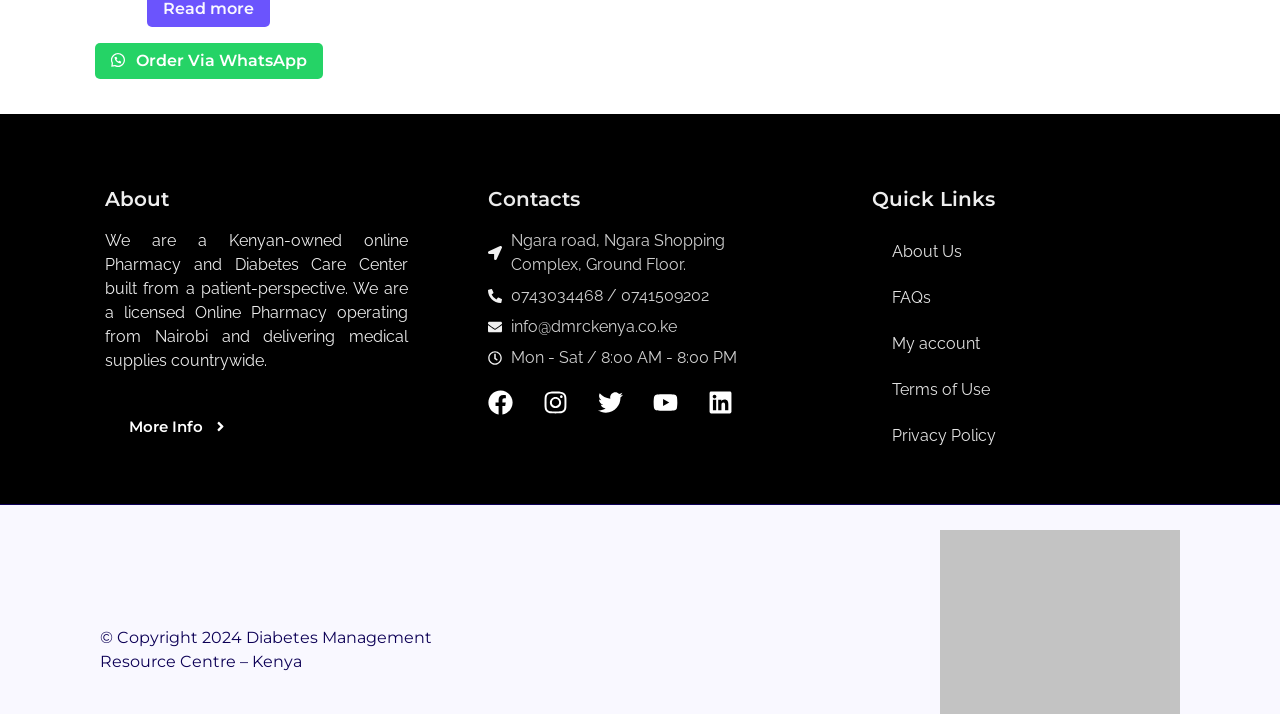Please provide the bounding box coordinates for the UI element as described: "Instagram". The coordinates must be four floats between 0 and 1, represented as [left, top, right, bottom].

[0.424, 0.546, 0.444, 0.581]